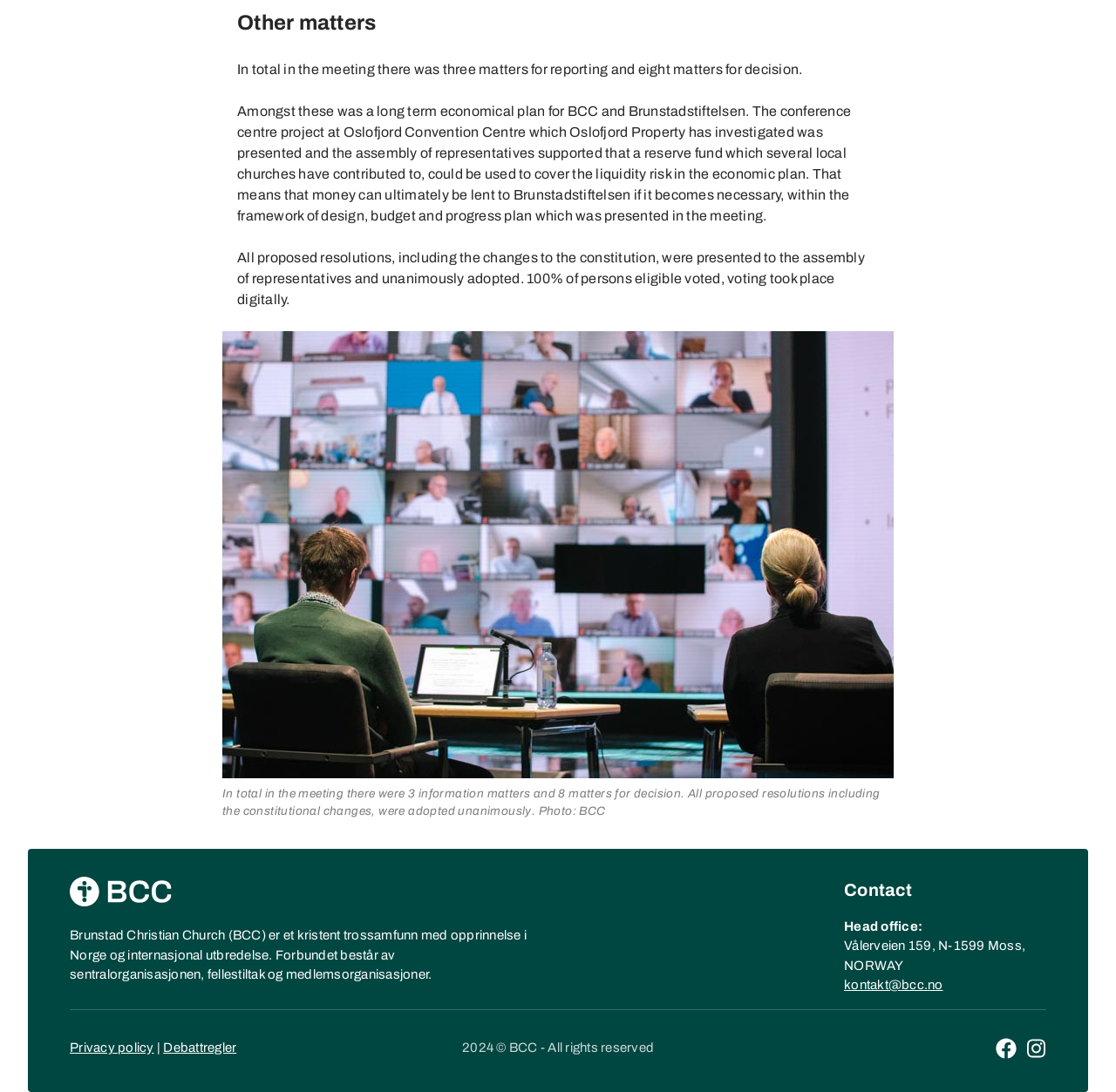Provide the bounding box coordinates of the HTML element described as: "kontakt@bcc.no". The bounding box coordinates should be four float numbers between 0 and 1, i.e., [left, top, right, bottom].

[0.756, 0.896, 0.845, 0.908]